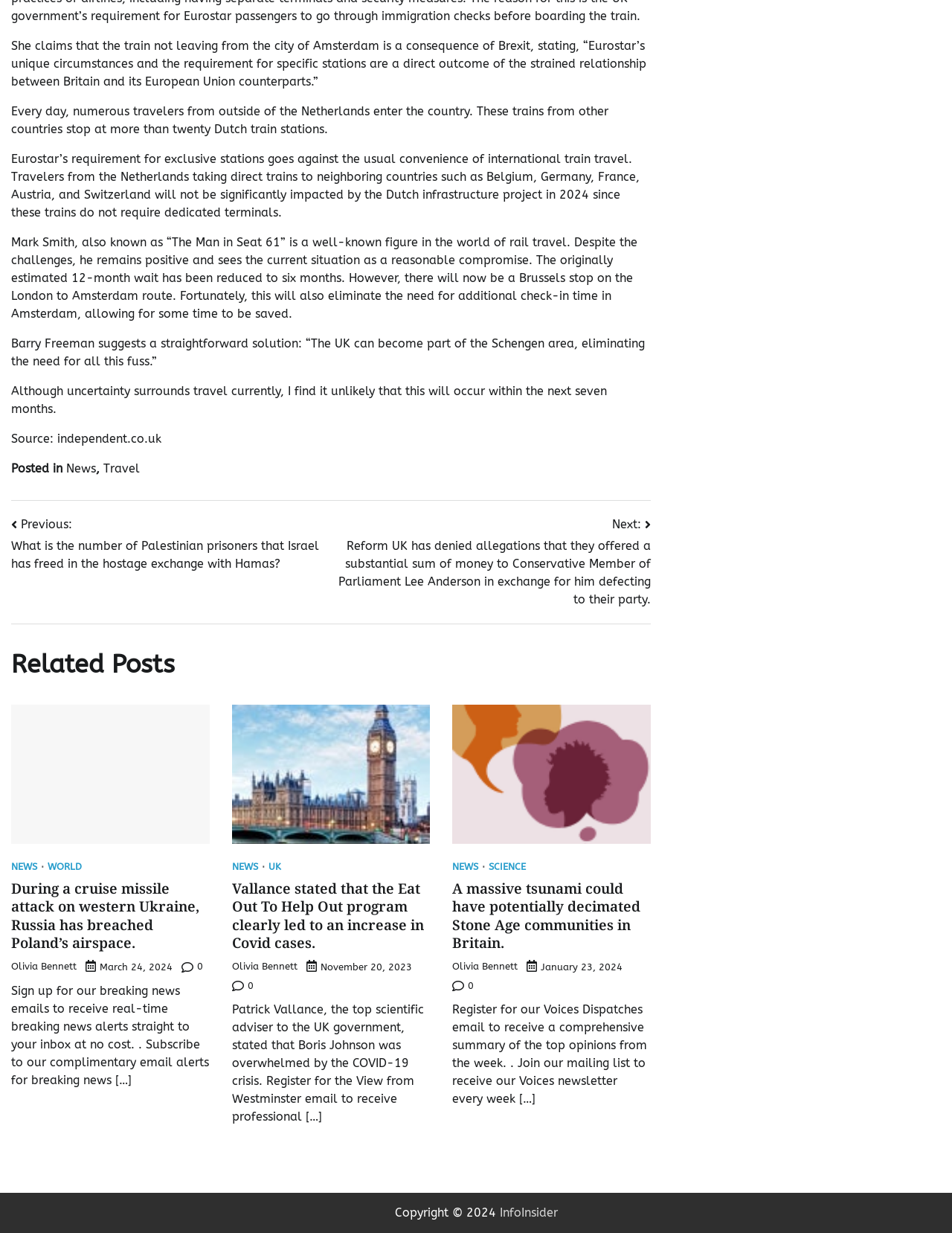Can you find the bounding box coordinates of the area I should click to execute the following instruction: "View the departments"?

None